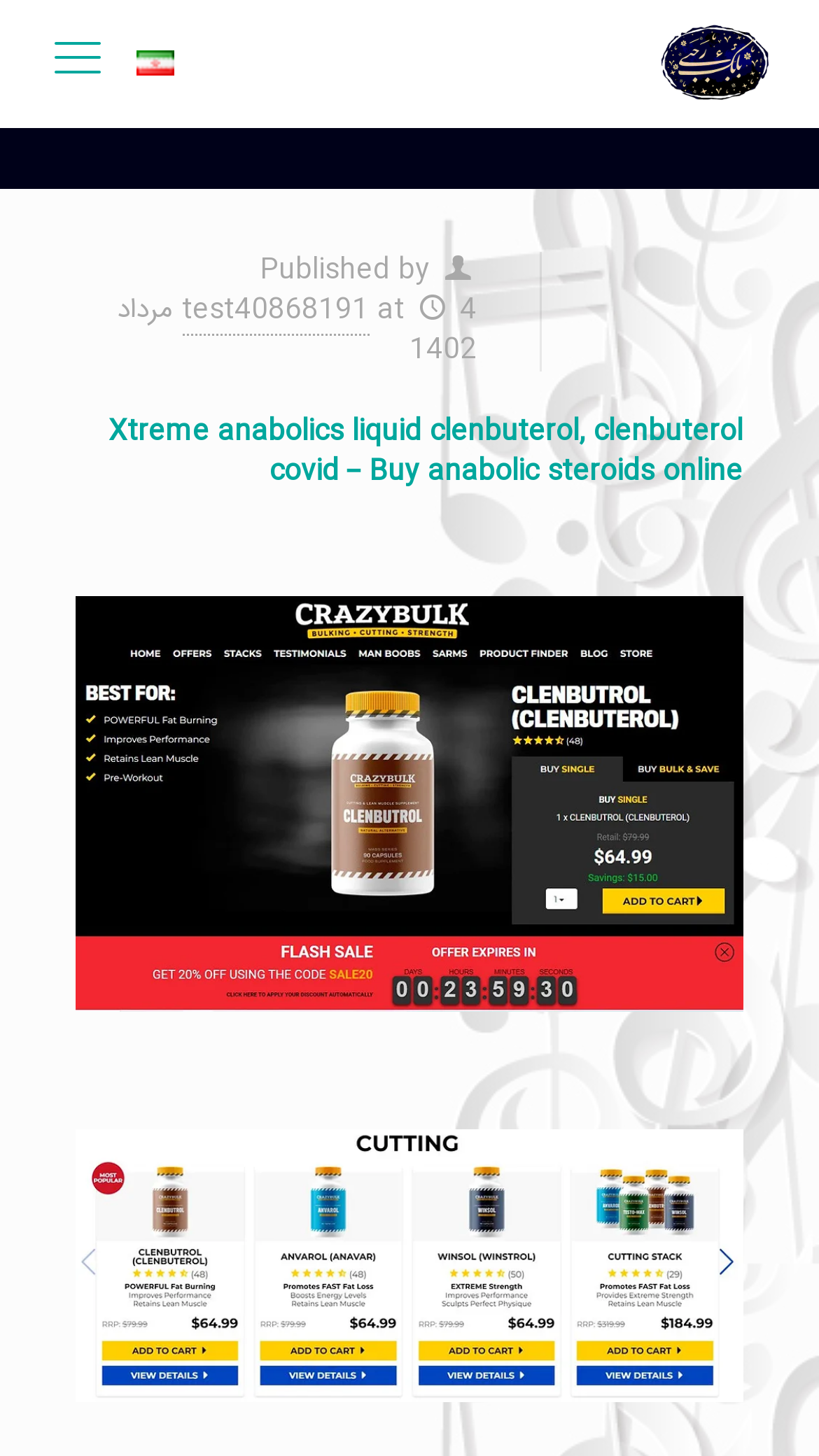Identify the bounding box coordinates of the element that should be clicked to fulfill this task: "view user profile". The coordinates should be provided as four float numbers between 0 and 1, i.e., [left, top, right, bottom].

[0.349, 0.025, 0.415, 0.062]